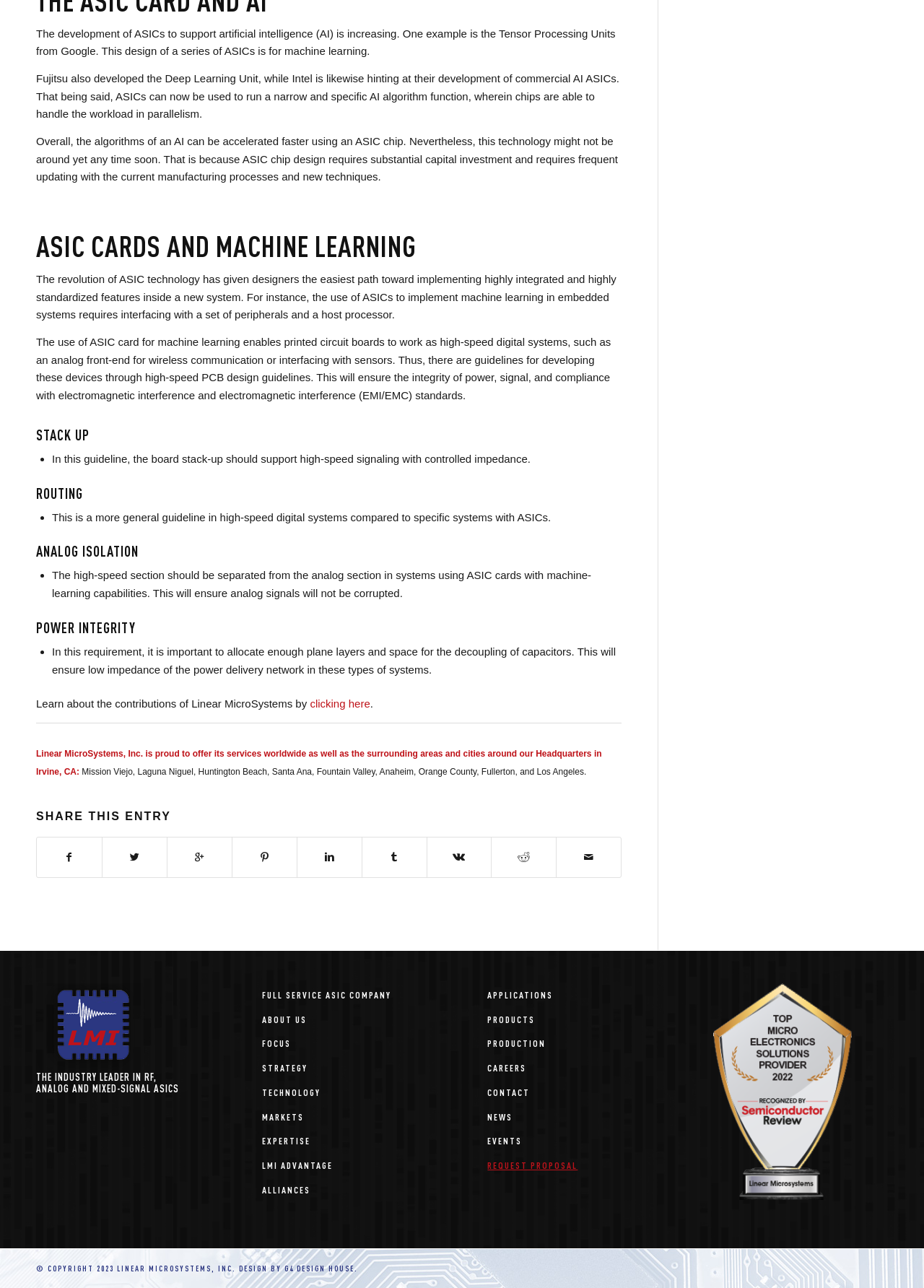Identify the bounding box coordinates of the element to click to follow this instruction: 'Follow us on Facebook'. Ensure the coordinates are four float values between 0 and 1, provided as [left, top, right, bottom].

None